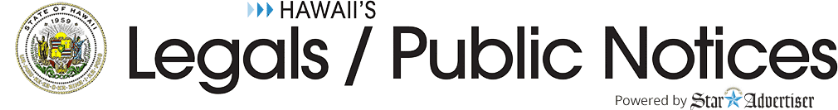Who is responsible for delivering public notices? Using the information from the screenshot, answer with a single word or phrase.

Star Advertiser